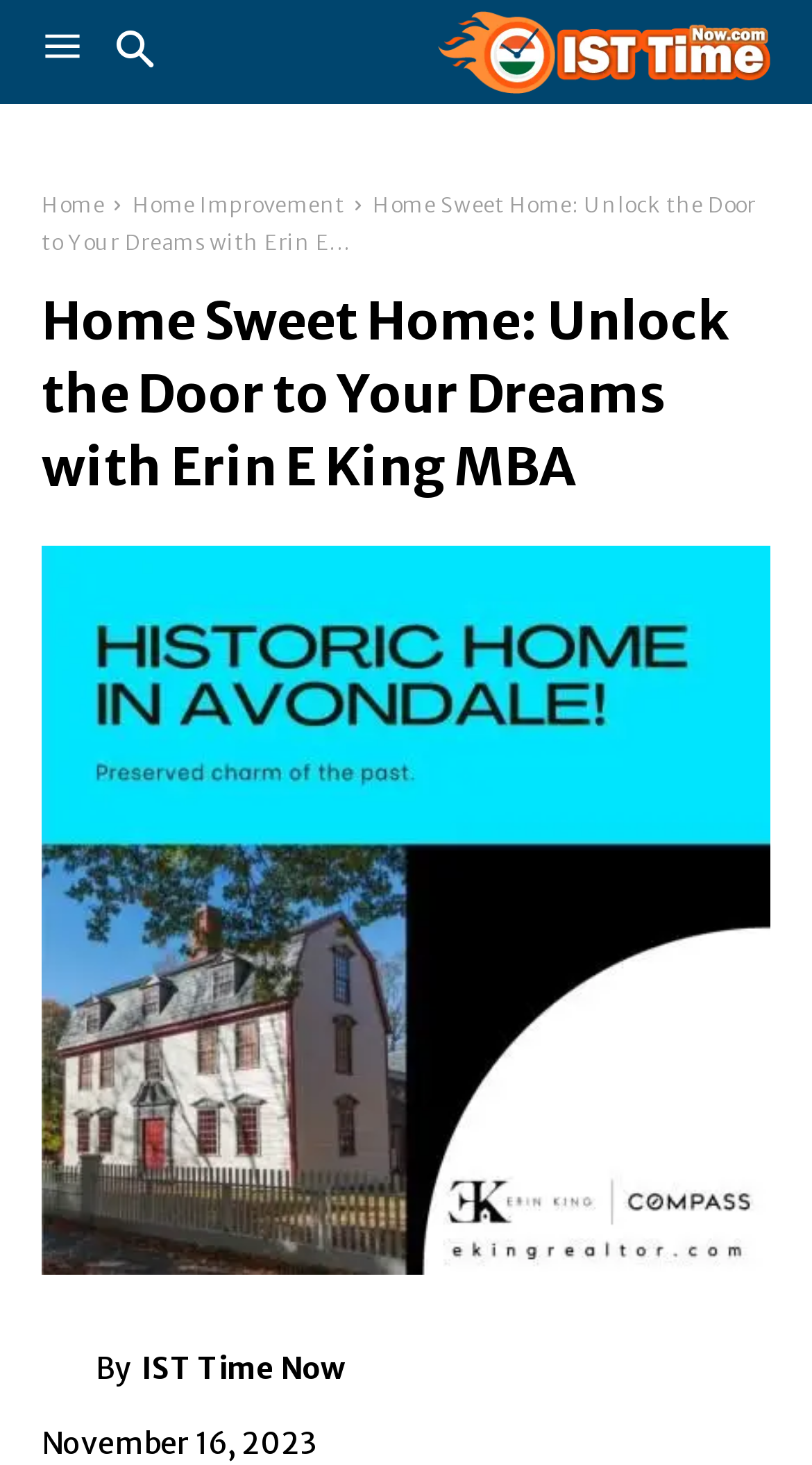What is the current date?
Refer to the image and offer an in-depth and detailed answer to the question.

I found a time element with a static text child containing the date 'November 16, 2023'. This suggests that the current date is November 16, 2023.